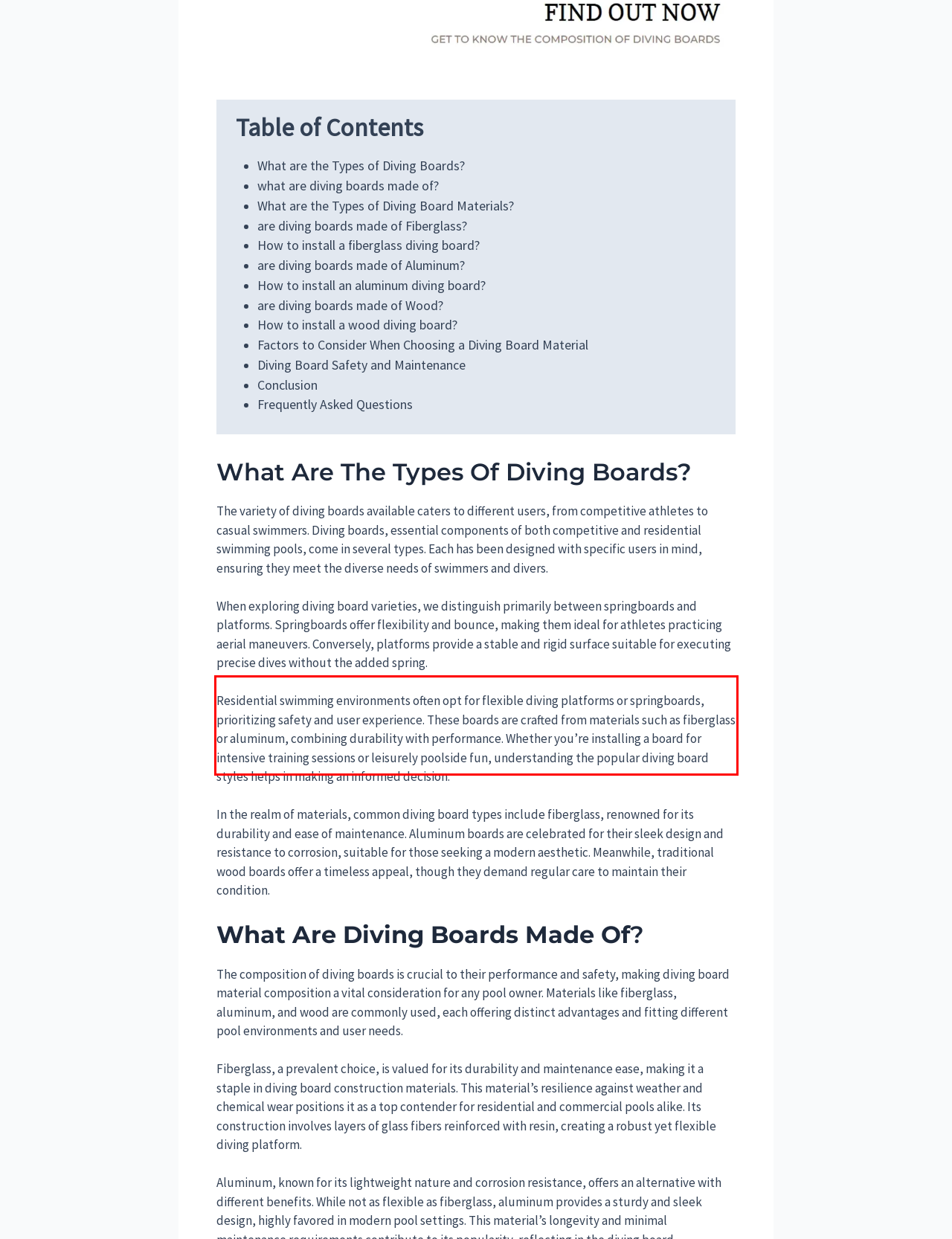Using the provided screenshot of a webpage, recognize the text inside the red rectangle bounding box by performing OCR.

Residential swimming environments often opt for flexible diving platforms or springboards, prioritizing safety and user experience. These boards are crafted from materials such as fiberglass or aluminum, combining durability with performance. Whether you’re installing a board for intensive training sessions or leisurely poolside fun, understanding the popular diving board styles helps in making an informed decision.